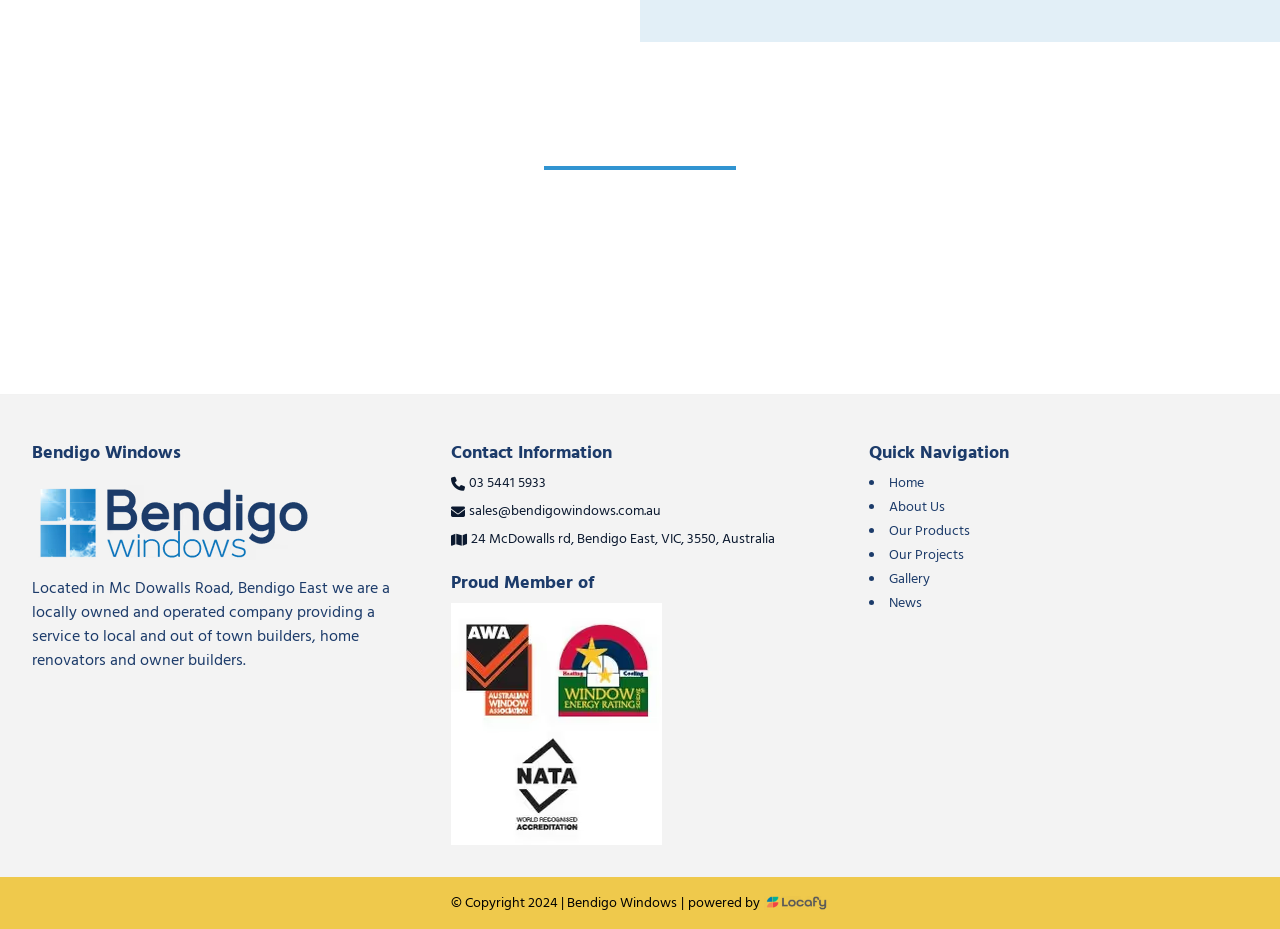Using the webpage screenshot, find the UI element described by 03 5441 5933. Provide the bounding box coordinates in the format (top-left x, top-left y, bottom-right x, bottom-right y), ensuring all values are floating point numbers between 0 and 1.

[0.366, 0.509, 0.426, 0.531]